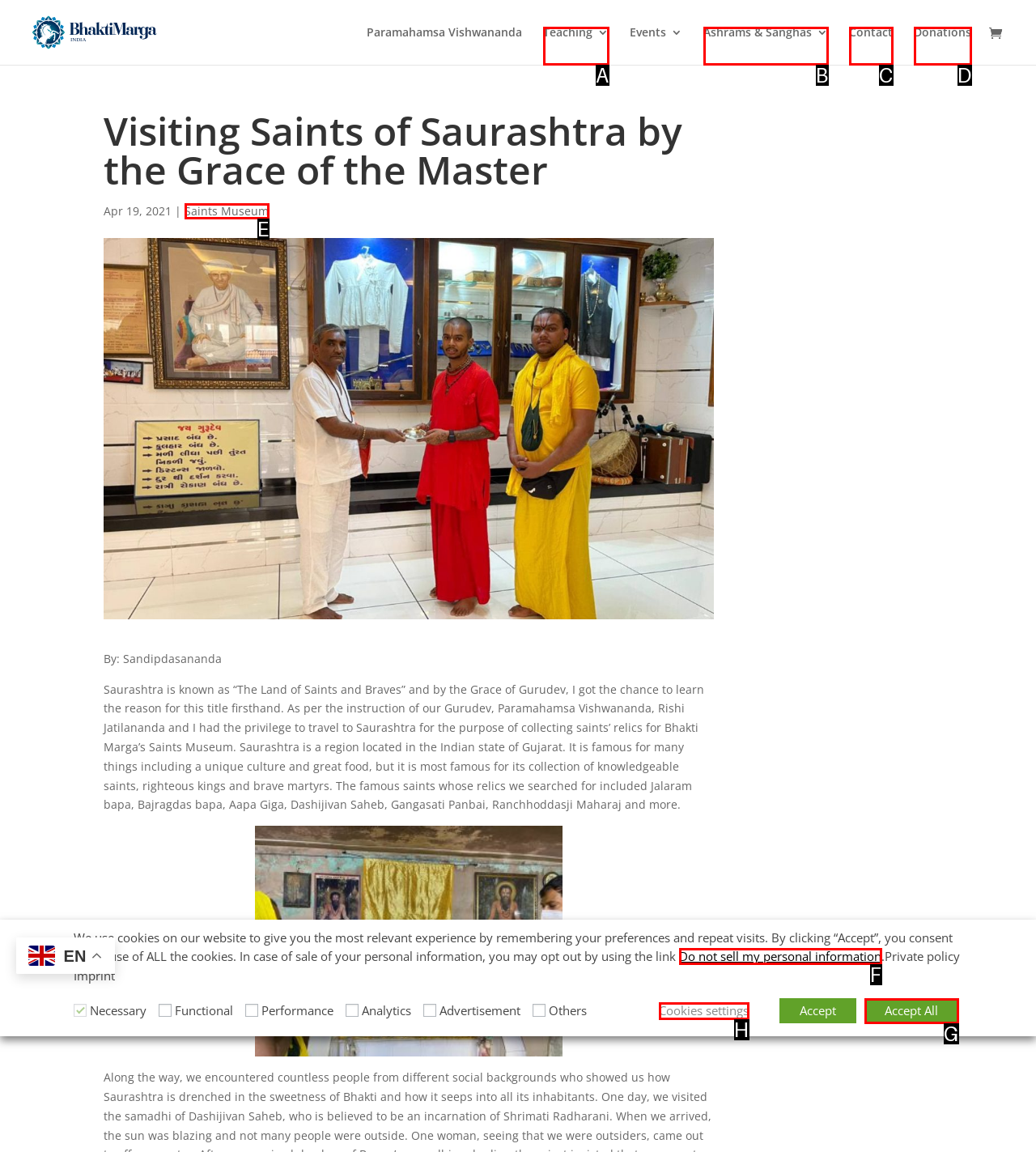Select the letter of the option that corresponds to: Cookies settings
Provide the letter from the given options.

H